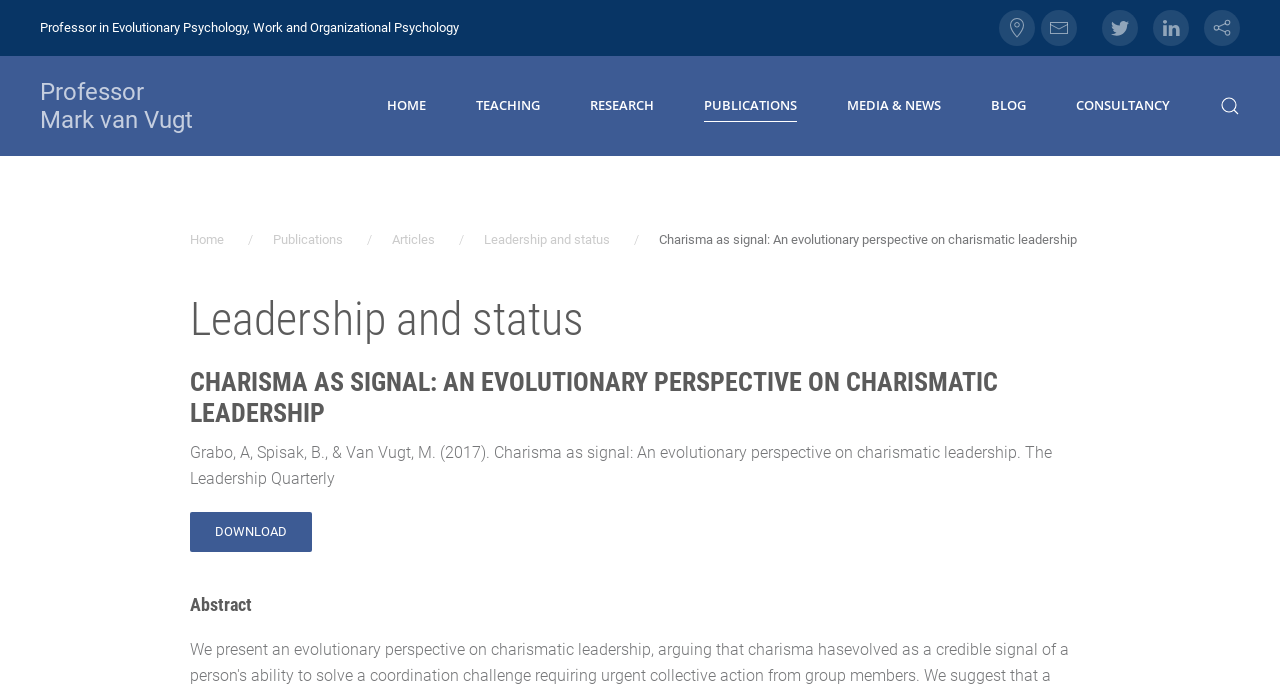Determine the bounding box coordinates for the area that needs to be clicked to fulfill this task: "Download the article". The coordinates must be given as four float numbers between 0 and 1, i.e., [left, top, right, bottom].

[0.148, 0.737, 0.244, 0.795]